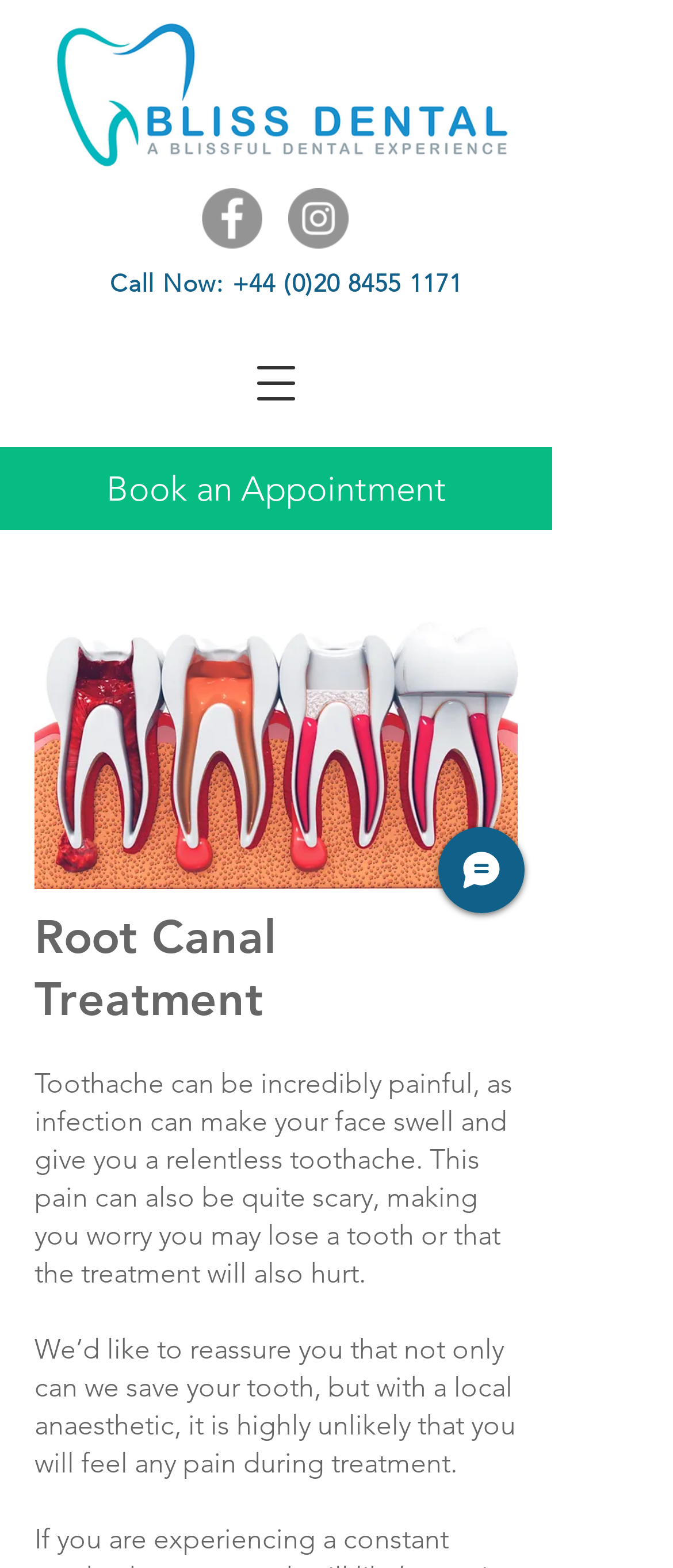Explain the features and main sections of the webpage comprehensively.

The webpage is about Root Canal treatment at Bliss Dental. At the top, there is a Bliss Dental logo on the left, and a "Call Now" link with a phone number on the right. Below the logo, there is a "Book an Appointment" link. To the right of the logo, there is an "Open navigation menu" button. 

Underneath, there is a social bar with links to Facebook and Instagram, each accompanied by their respective icons. 

Below the social bar, there is a large image taking up most of the width of the page. 

The main content of the page starts with a heading "Root Canal Treatment" followed by a paragraph of text describing the pain and worry associated with toothaches. The text continues with a reassuring message that the treatment can save the tooth and is unlikely to be painful. 

On the right side of the page, near the bottom, there is a "Chat" button with a small icon.